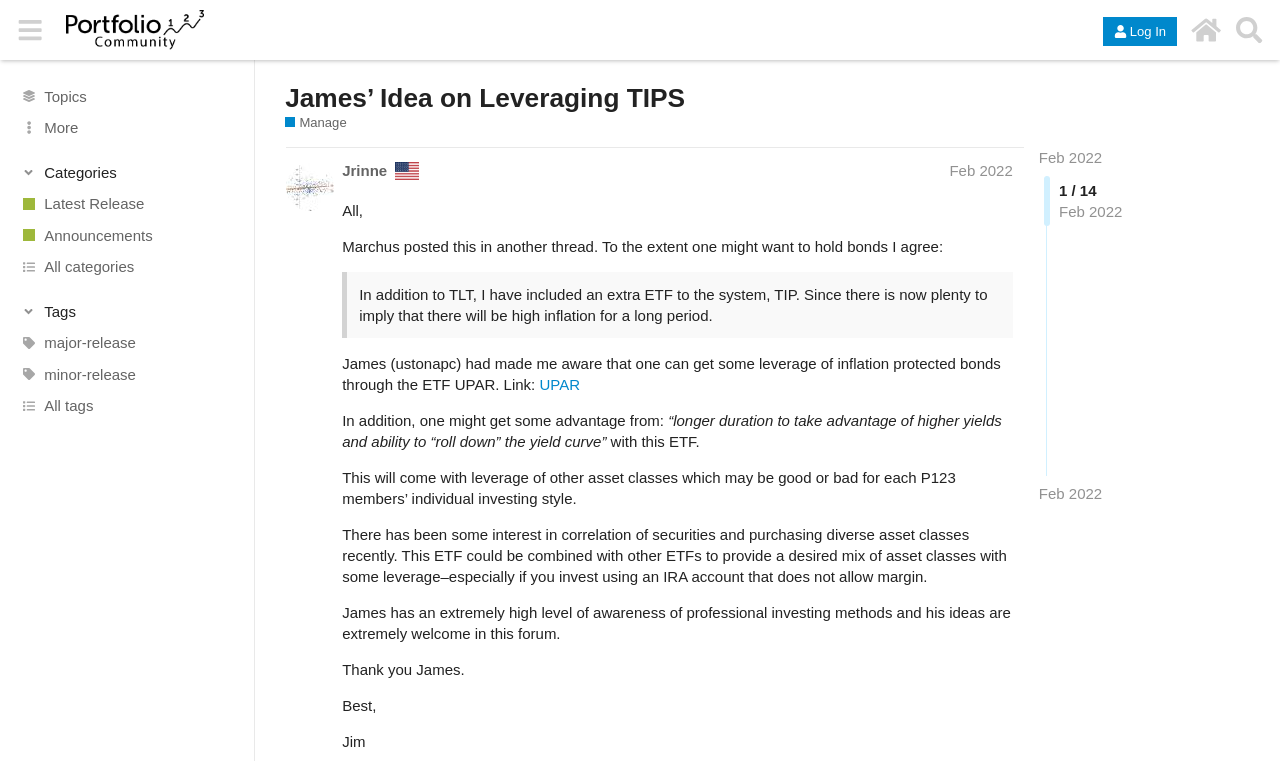Could you determine the bounding box coordinates of the clickable element to complete the instruction: "Search for topics"? Provide the coordinates as four float numbers between 0 and 1, i.e., [left, top, right, bottom].

[0.959, 0.011, 0.992, 0.067]